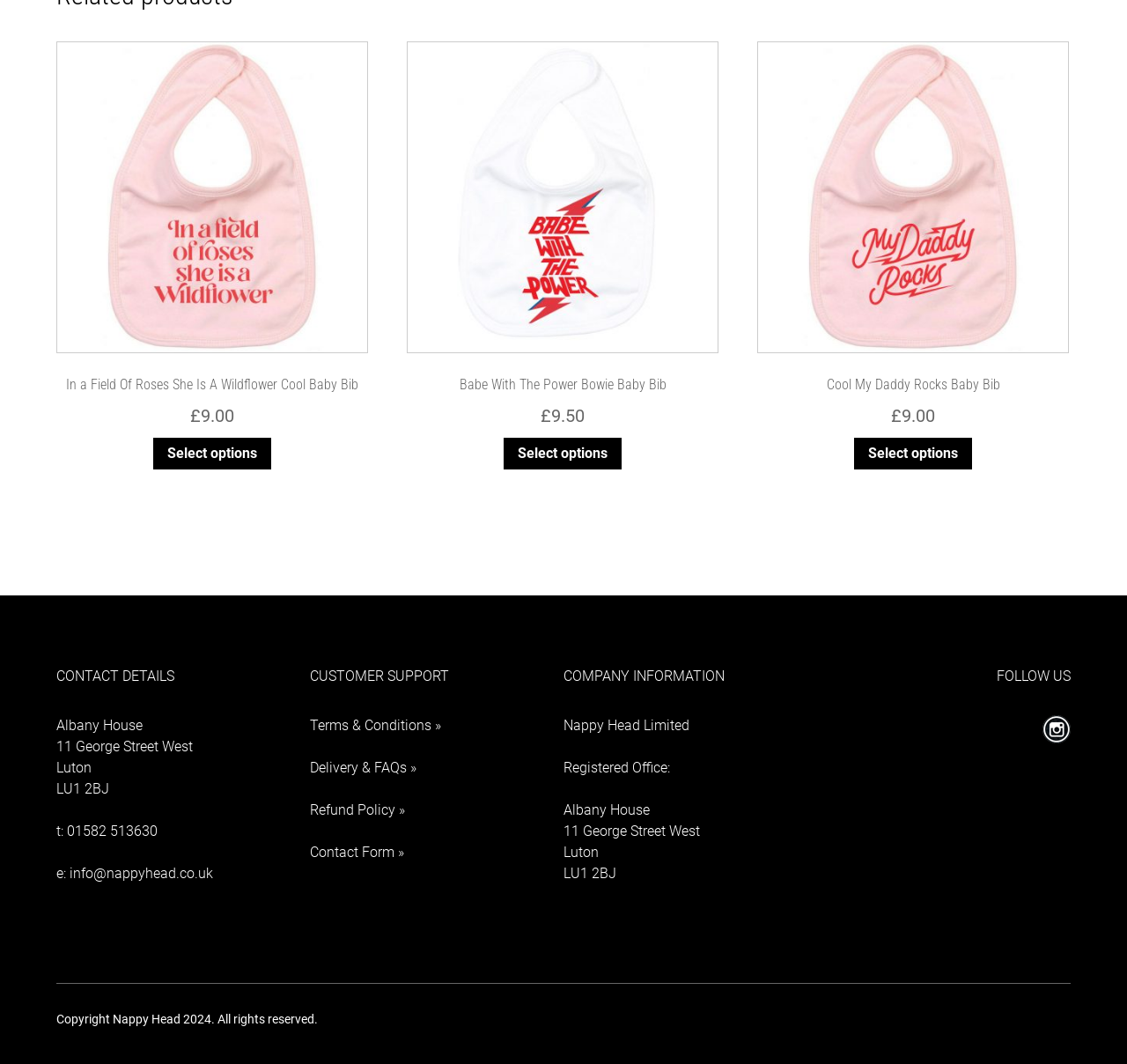Identify the bounding box coordinates of the section to be clicked to complete the task described by the following instruction: "Add 'In a Field Of Roses She Is A Wildflower Cool Baby Bib' to basket". The coordinates should be four float numbers between 0 and 1, formatted as [left, top, right, bottom].

[0.136, 0.411, 0.241, 0.441]